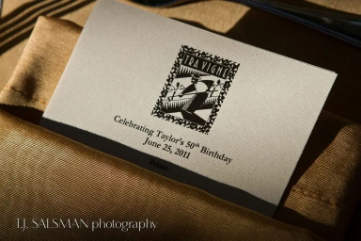Describe all elements and aspects of the image.

The image features a styled invitation card resting on a textured surface. The card prominently displays a decorative graphic at the top, which includes the words “La Vigna” within an ornate border. Below the graphic, it reads: “Celebrating Taylor's 50th Birthday” along with the date, “June 25, 2011.” The composition captures warm natural light, enhancing the inviting elegance of the card while the soft, neutral tones of the background provide a subtle contrast, emphasizing the importance of the occasion being celebrated. The artistry of the card and the thoughtful presentation suggest a festive atmosphere and a meaningful milestone.